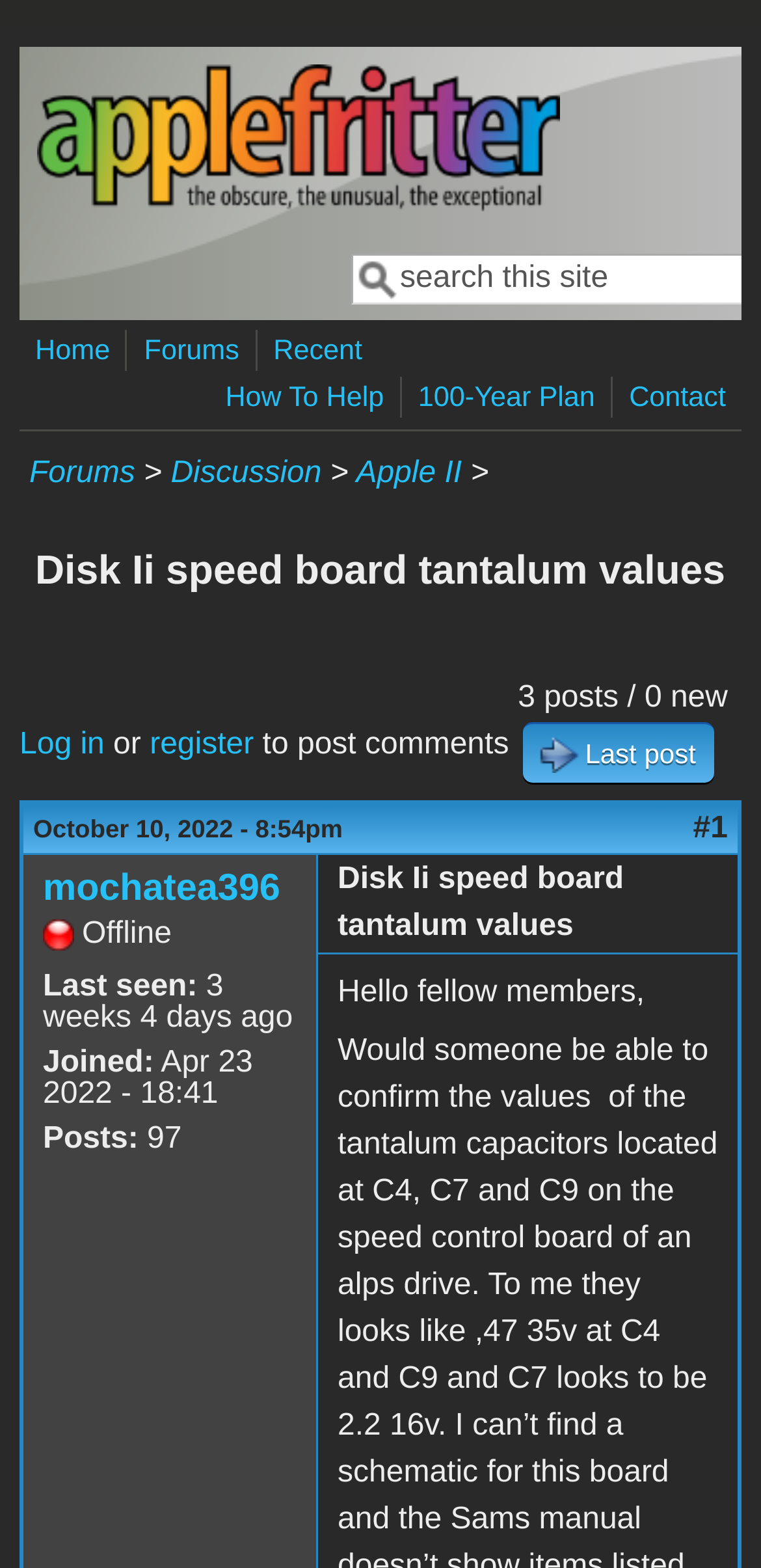How many posts are there in this discussion?
Provide an in-depth and detailed explanation in response to the question.

I found this answer by looking at the StaticText element with the text '3 posts / 0 new' which is located near the top of the webpage, indicating the number of posts in the current discussion.